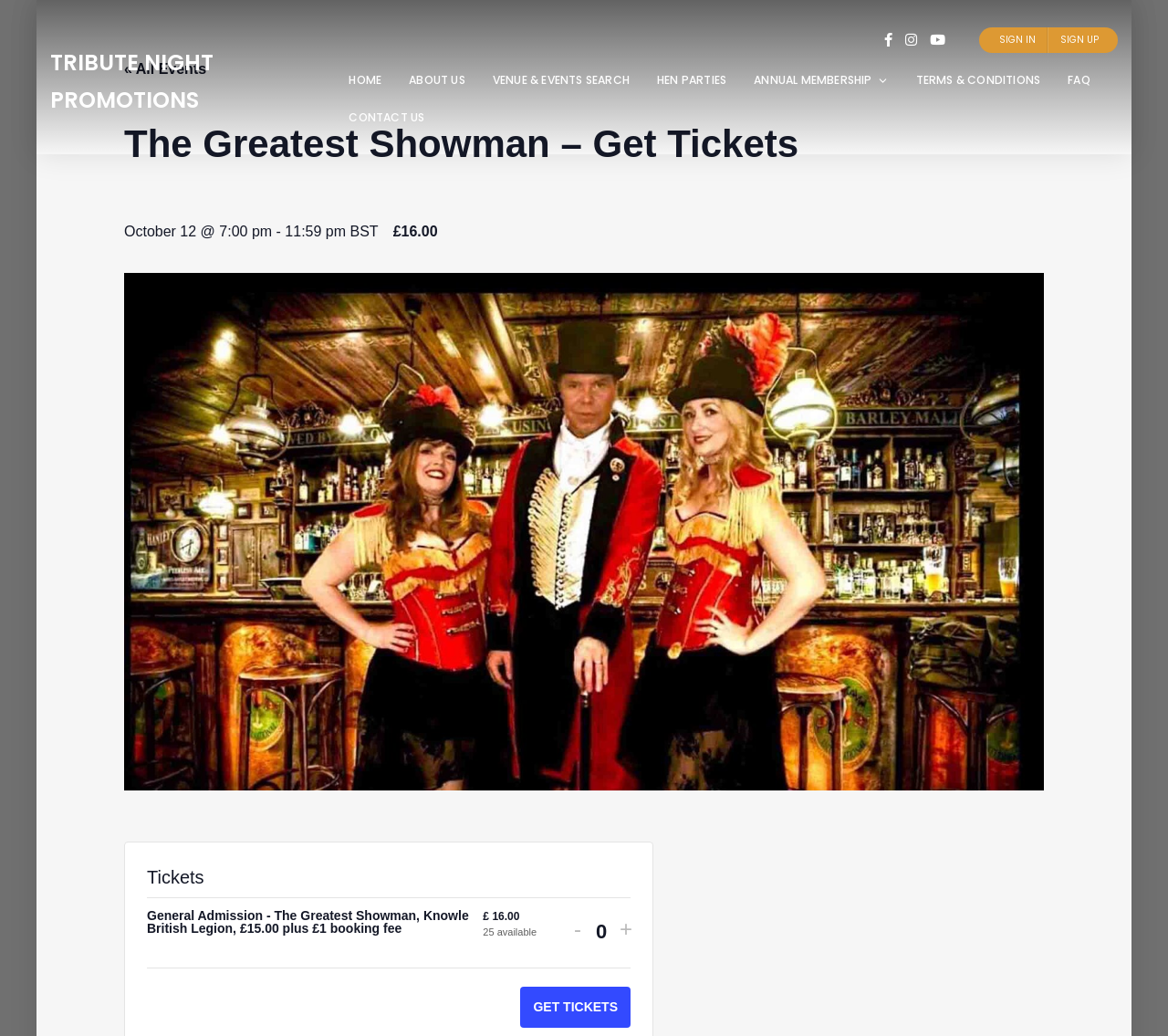Explain the webpage in detail.

The webpage is promoting an event, "The Greatest Showman" at Knowle British Legion on October 12th, 2024. At the top, there are several links, including "TRIBUTE NIGHT PROMOTIONS", social media icons, "SIGN IN", and "SIGN UP". Below these links, there is a navigation menu with options like "HOME", "ABOUT US", "VENUE & EVENTS SEARCH", and more.

The main content of the page is focused on the event, with a large image of "The Greatest Showman" taking up most of the page. Above the image, there is a heading with the event title and a subheading with the date and time of the event. Below the image, there is a section with ticket information, including the price, "£16.00", and a description of the ticket type, "General Admission - The Greatest Showman, Knowle British Legion, £15.00 plus £1 booking fee".

To the right of the ticket information, there is a quantity selector with a spin button and buttons to decrease or increase the ticket quantity. Below the quantity selector, there is a "GET TICKETS" button, although it is currently disabled. At the very bottom of the page, there is a small image and links to "TERMS & CONDITIONS", "FAQ", and "CONTACT US".